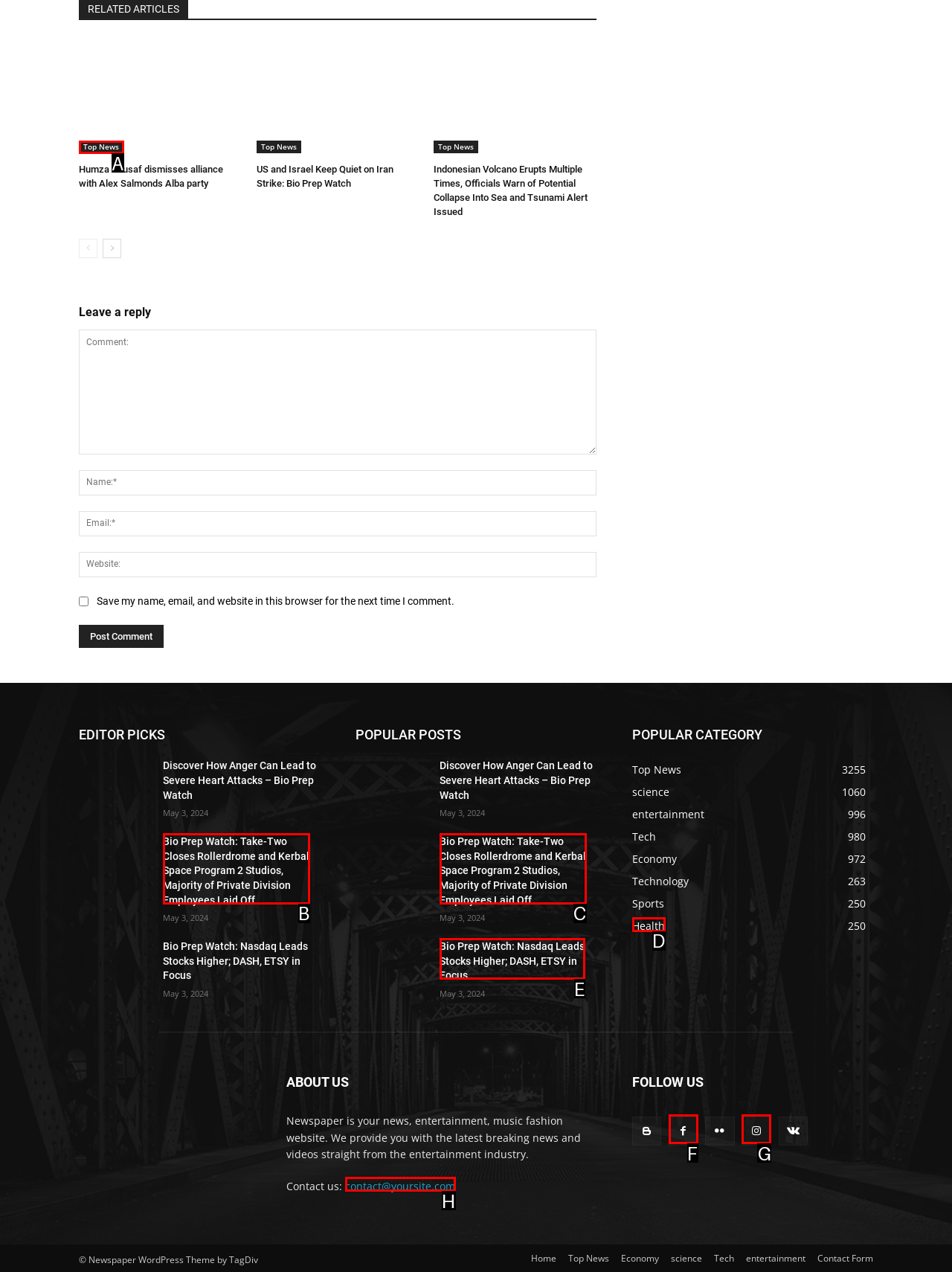Please indicate which HTML element should be clicked to fulfill the following task: Click on 'Top News'. Provide the letter of the selected option.

A